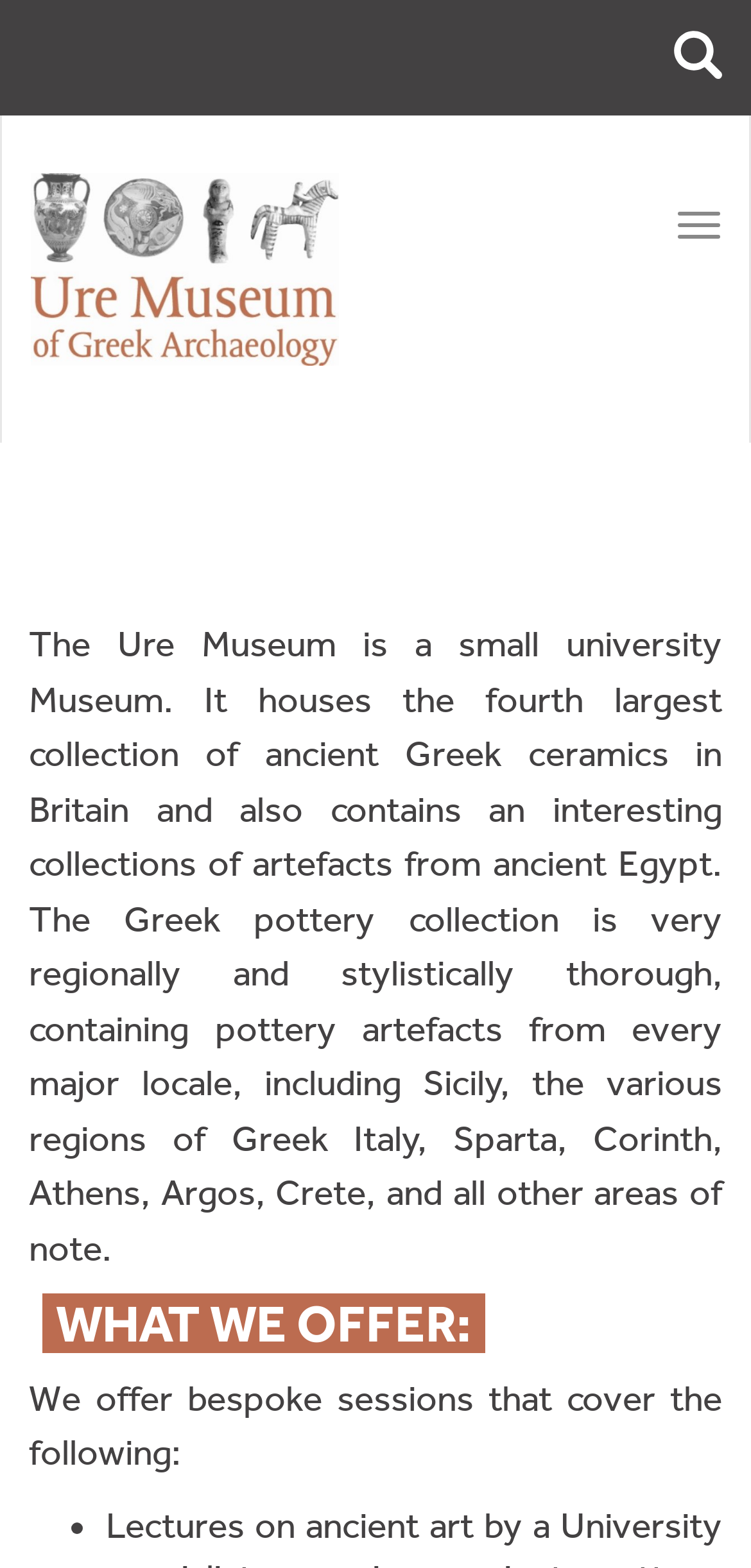What is the scope of the Greek pottery collection?
Examine the webpage screenshot and provide an in-depth answer to the question.

I found the scope of the Greek pottery collection by reading the static text 'The Greek pottery collection is very regionally and stylistically thorough...'. This text indicates that the collection is comprehensive in terms of its regional and stylistic coverage.